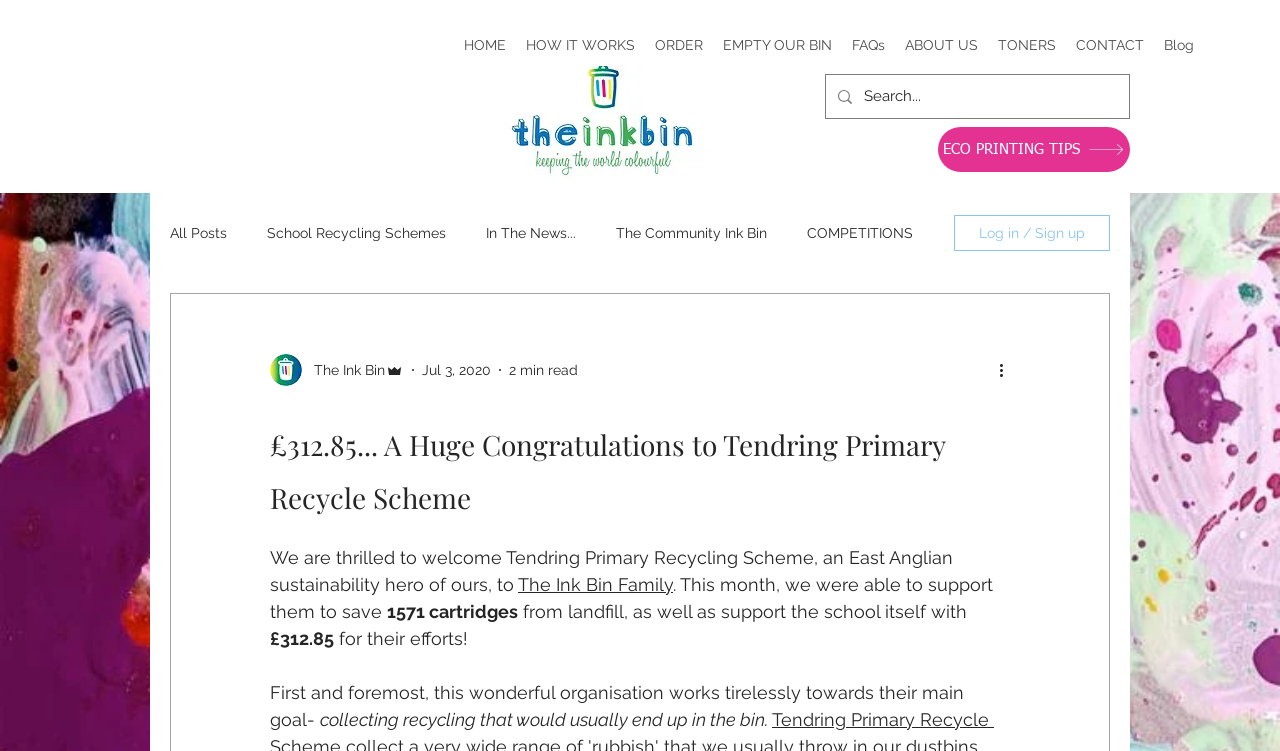Produce an extensive caption that describes everything on the webpage.

This webpage appears to be a blog post or article from a website called "The Ink Bin". At the top of the page, there is a navigation menu with links to various sections of the website, including "HOME", "HOW IT WORKS", "ORDER", and "ABOUT US". Below the navigation menu, there is a social media bar with links to Instagram and other platforms.

On the left side of the page, there is a logo of "The Ink Bin" and a search bar where users can input keywords to search the website. Below the search bar, there is a section titled "blog" with links to various categories, including "All Posts", "School Recycling Schemes", and "COMPETITIONS".

The main content of the page is a blog post congratulating "Tendring Primary Recycling Scheme" for their efforts in recycling. The post includes a heading with the title "£312.85... A Huge Congratulations to Tendring Primary Recycle Scheme" and a brief description of the organization's work. The post also mentions that "The Ink Bin" was able to support the organization in saving 1571 cartridges from landfill and providing £312.85 to the school.

Throughout the page, there are various images, including the logo of "The Ink Bin", an image of a writer, and an icon for the search bar. There are also several buttons, including a "Log in / Sign up" button and a "More actions" button.